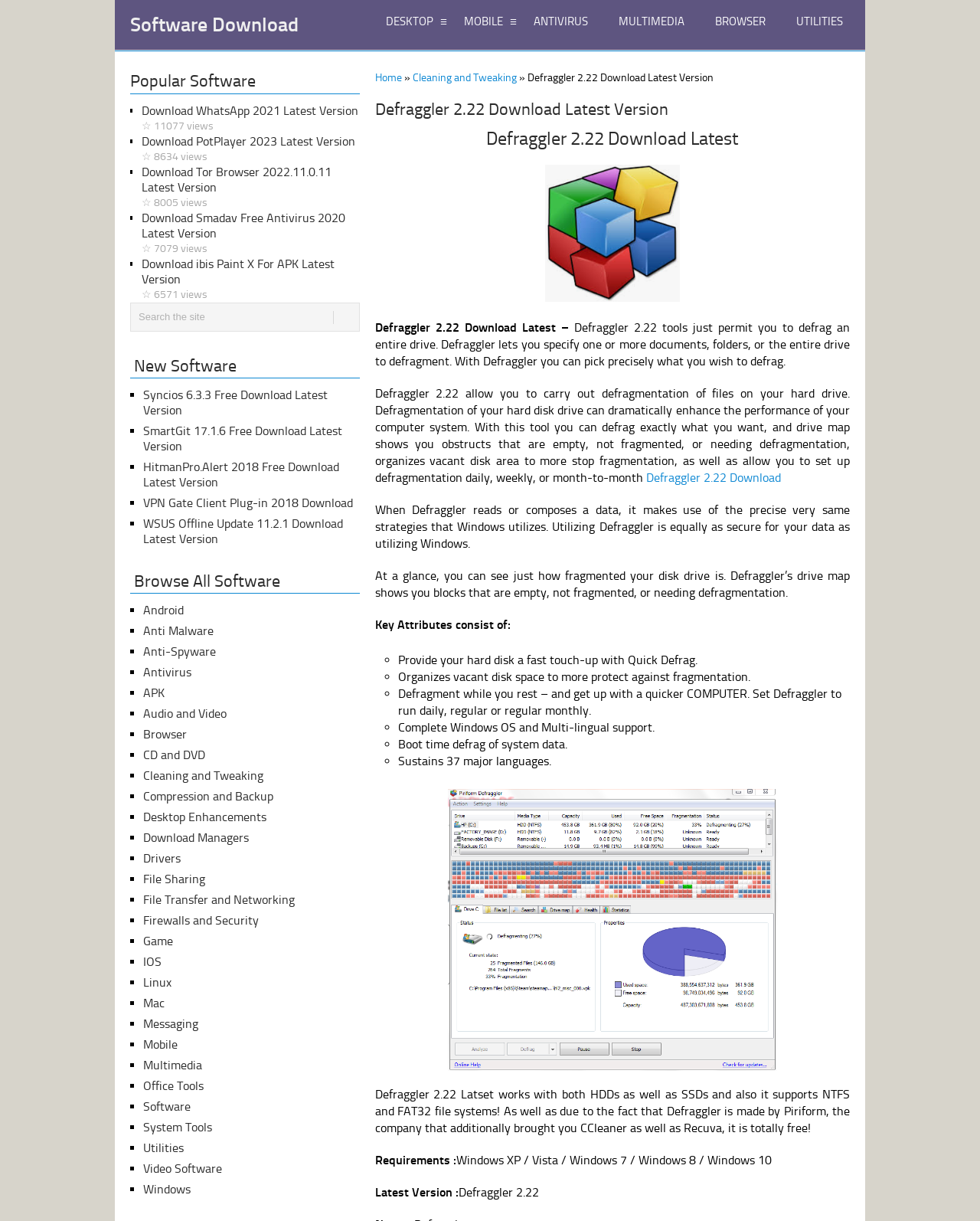Can you determine the main header of this webpage?

Defraggler 2.22 Download Latest Version